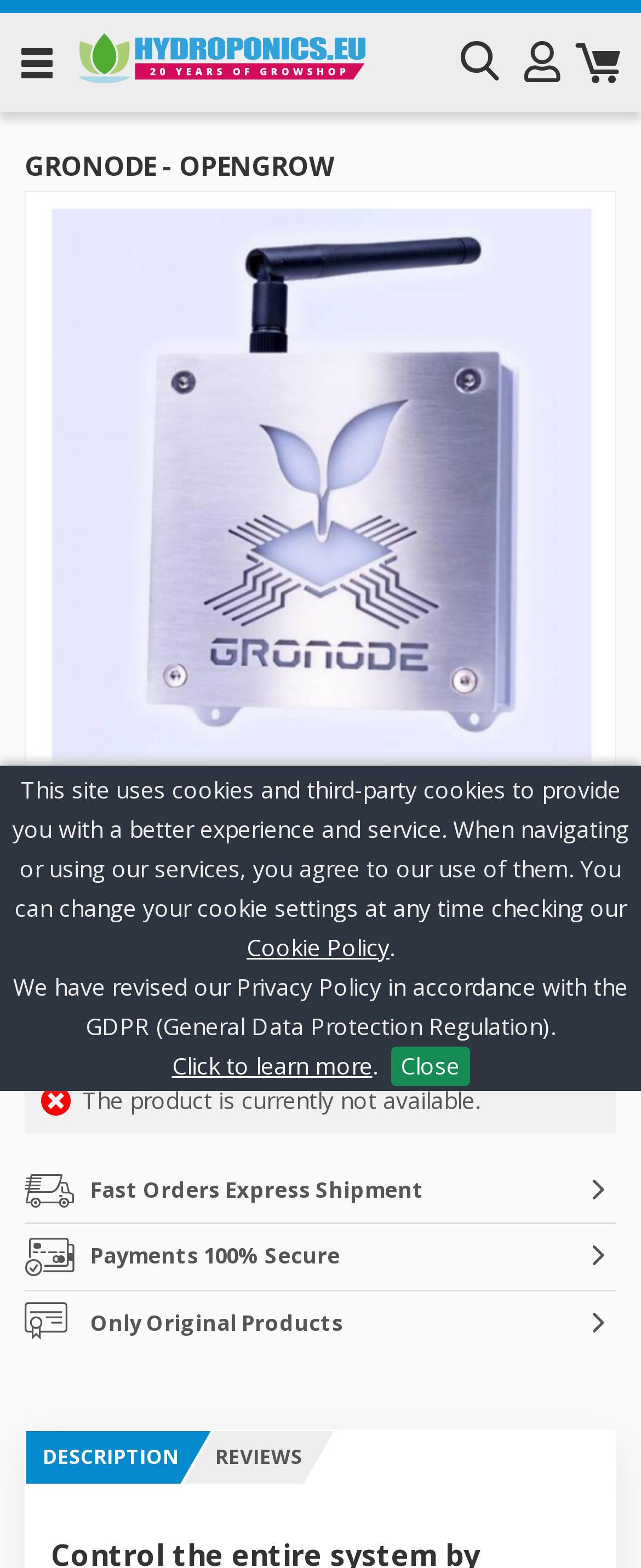Describe all visible elements and their arrangement on the webpage.

The webpage is about GroNode by Opengrow, a product that communicates via radio frequency and allows the transfer of information by modifying and correcting ideal parameters for cultivation. 

At the top of the page, there is a notification bar with a message about the use of cookies and third-party cookies, along with a link to the Cookie Policy. Below this notification, there is another message about the revised Privacy Policy in accordance with the GDPR, with a link to learn more. 

The main header section has a logo and several links, including 'I', 'L', 'B', and an empty link. The main title of the page, 'GRONODE - OPENGROW', is prominently displayed in the center. 

Below the header, there is a section with product information, including the product name 'Gronode - OpenGrow', a product ID '59494', and a price of '€ 450,00'. There is also a quantity selector with '+' and '-' buttons, and an 'ADD TO CART' button. 

A message below the product information section indicates that the product is currently not available. 

Further down the page, there are three links to 'B Fast Orders Express Shipment', 'C Payments 100% Secure', and 'A Only Original Products'. 

At the bottom of the page, there is a tab list with a single tab labeled 'REVIEWS'.